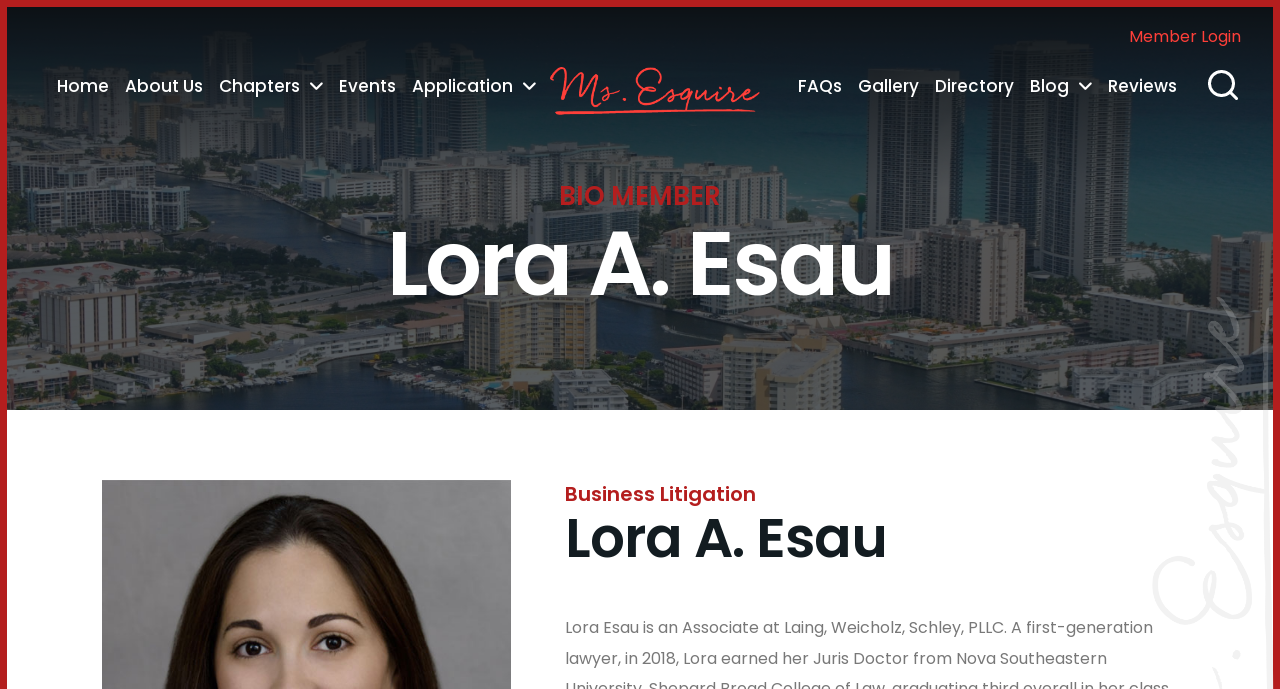What is the profession of the person described?
Examine the image and give a concise answer in one word or a short phrase.

Lawyer